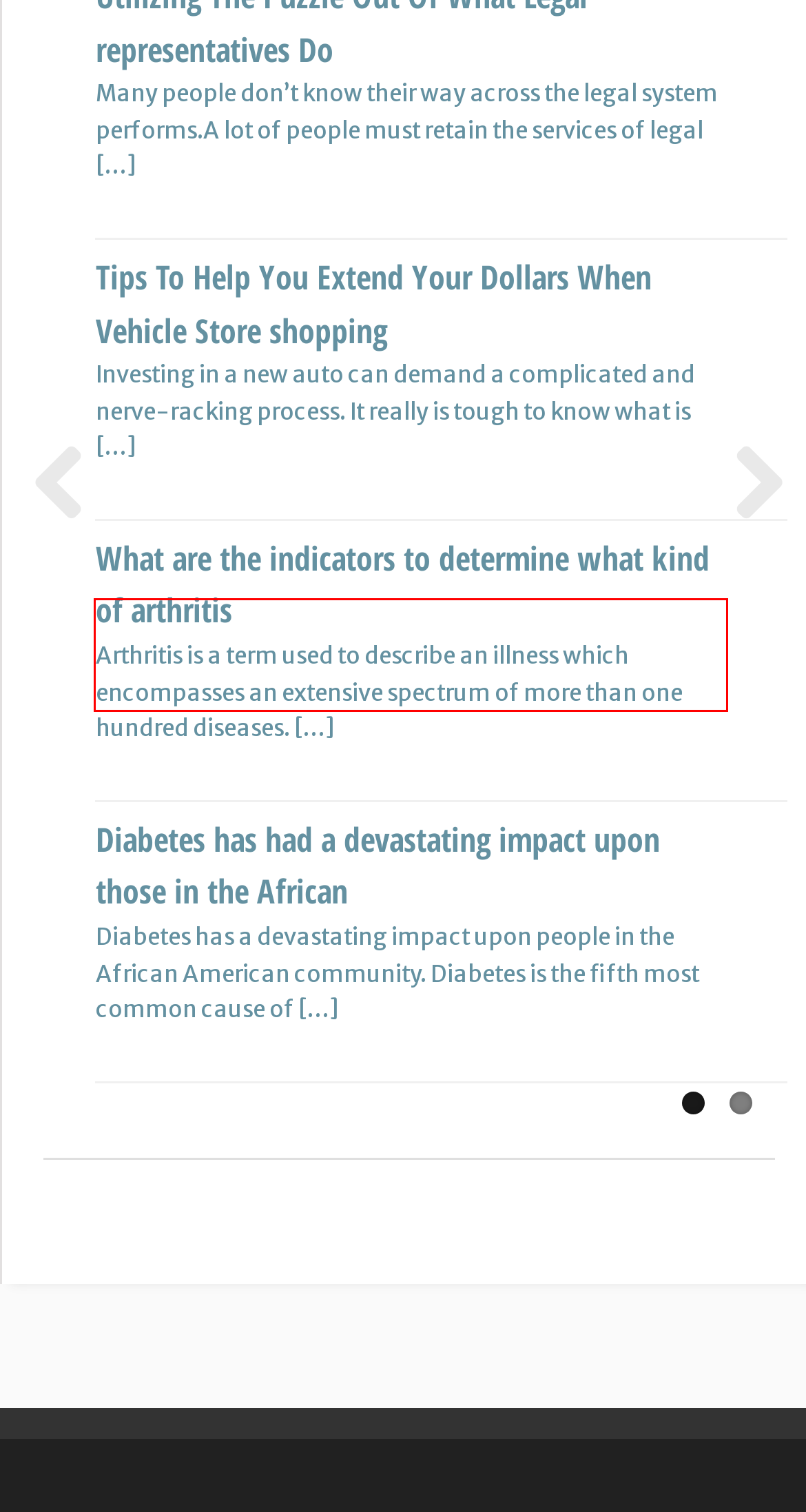Please examine the webpage screenshot and extract the text within the red bounding box using OCR.

The availability of top quality resources and the most skilled doctors for cancer in India means that chronic leukaemia surgeries […]